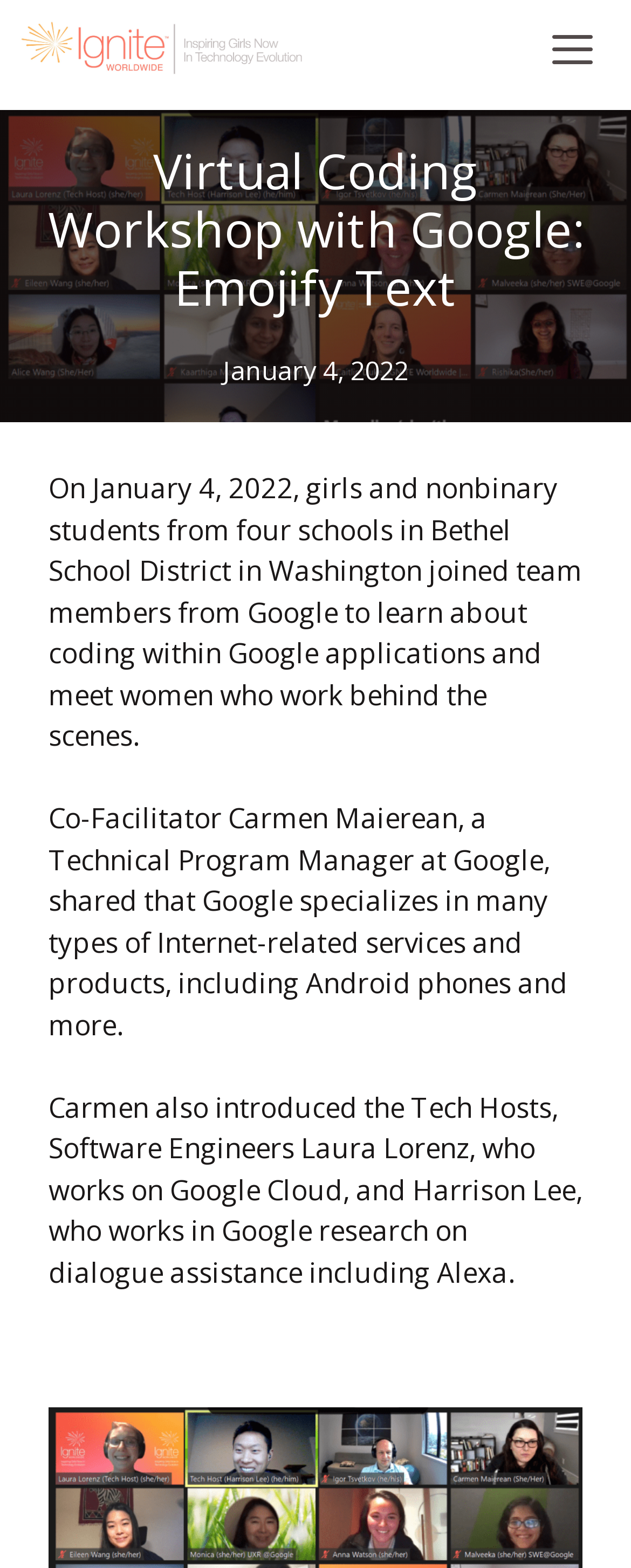Answer the following in one word or a short phrase: 
How many schools participated in the virtual coding workshop?

Four